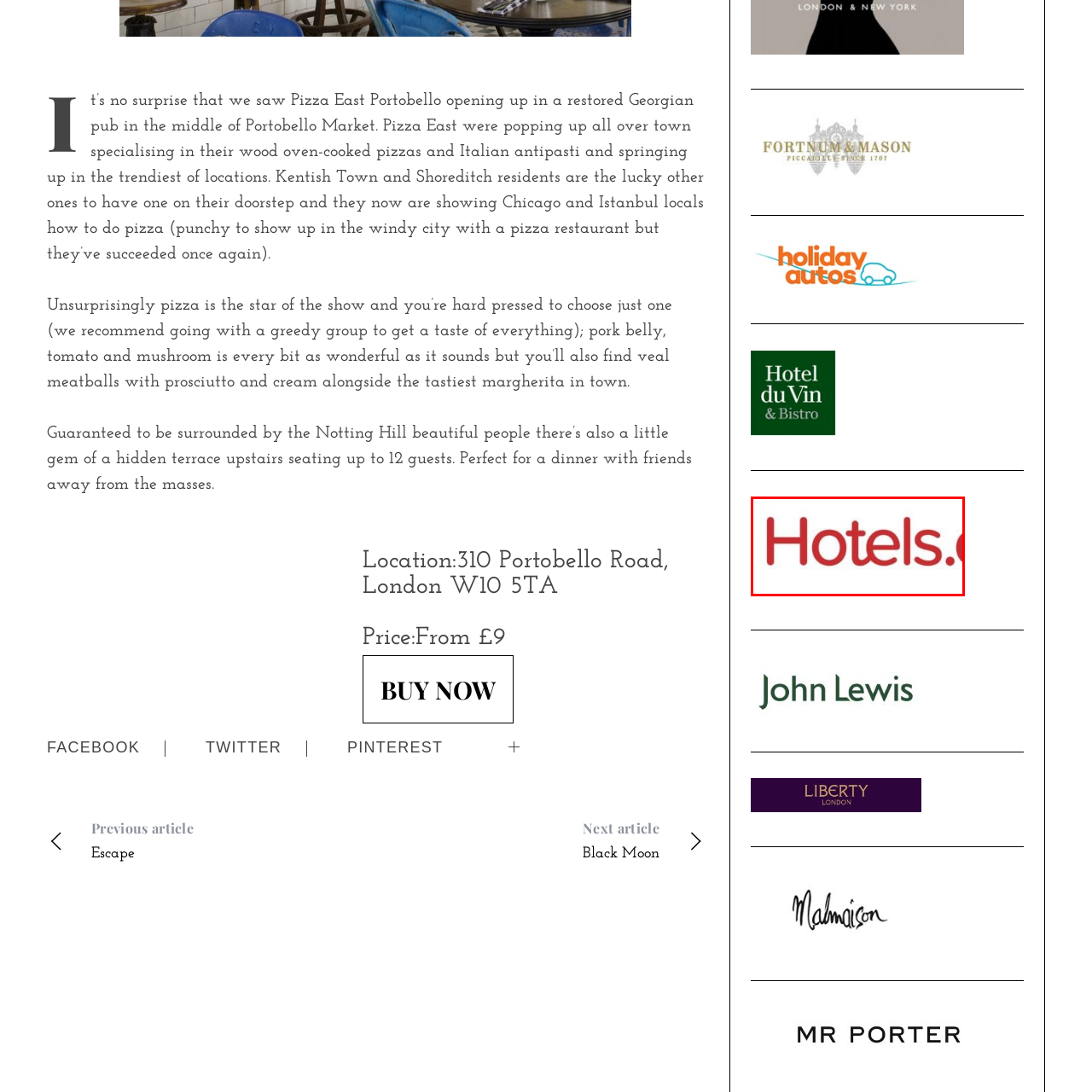Examine the section enclosed by the red box and give a brief answer to the question: What type of travelers does Hotels.com cater to?

Diverse lodging seekers